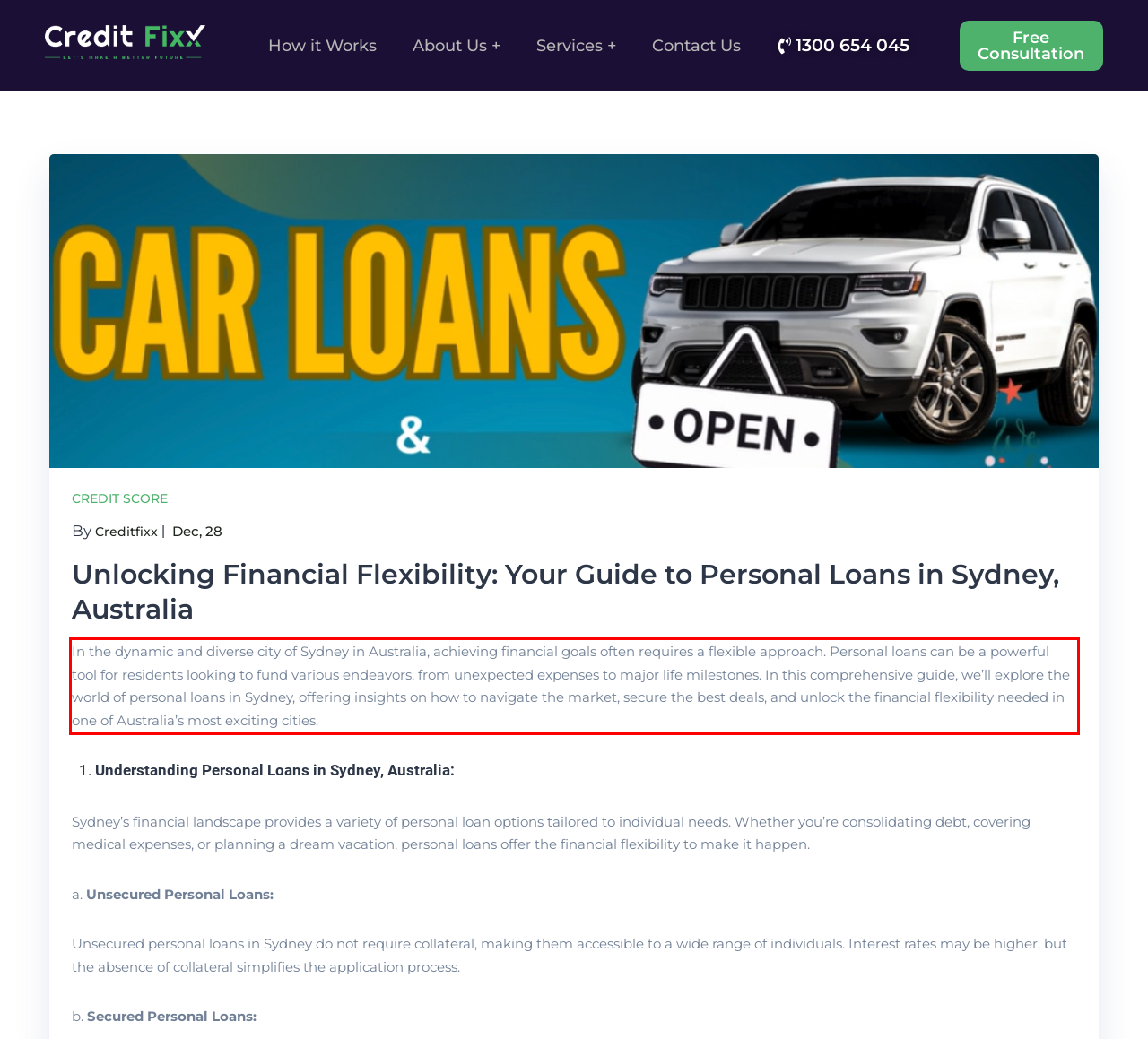There is a UI element on the webpage screenshot marked by a red bounding box. Extract and generate the text content from within this red box.

In the dynamic and diverse city of Sydney in Australia, achieving financial goals often requires a flexible approach. Personal loans can be a powerful tool for residents looking to fund various endeavors, from unexpected expenses to major life milestones. In this comprehensive guide, we’ll explore the world of personal loans in Sydney, offering insights on how to navigate the market, secure the best deals, and unlock the financial flexibility needed in one of Australia’s most exciting cities.